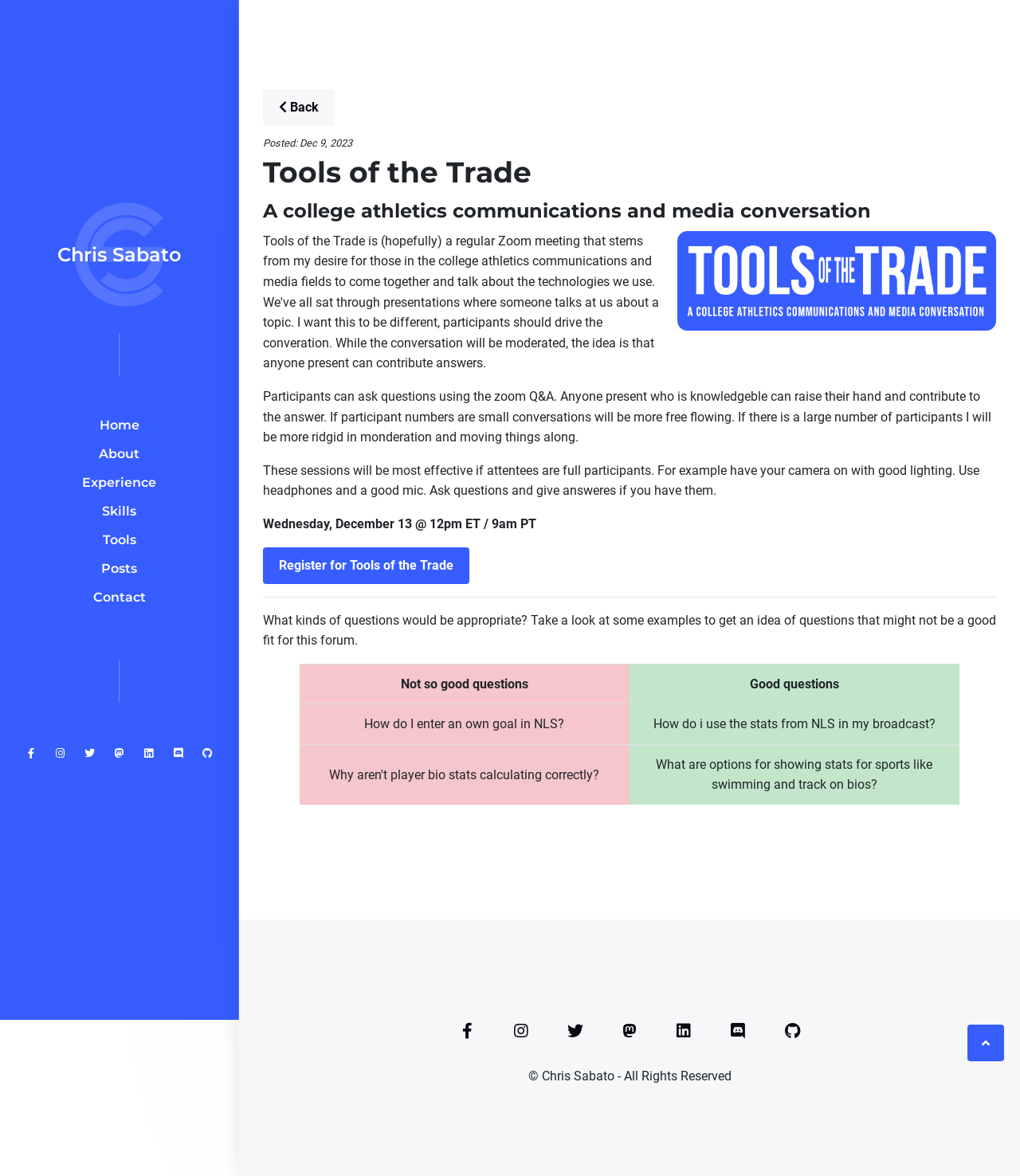Please locate the bounding box coordinates of the element that should be clicked to achieve the given instruction: "Click on the 'Home' link".

[0.097, 0.355, 0.136, 0.368]